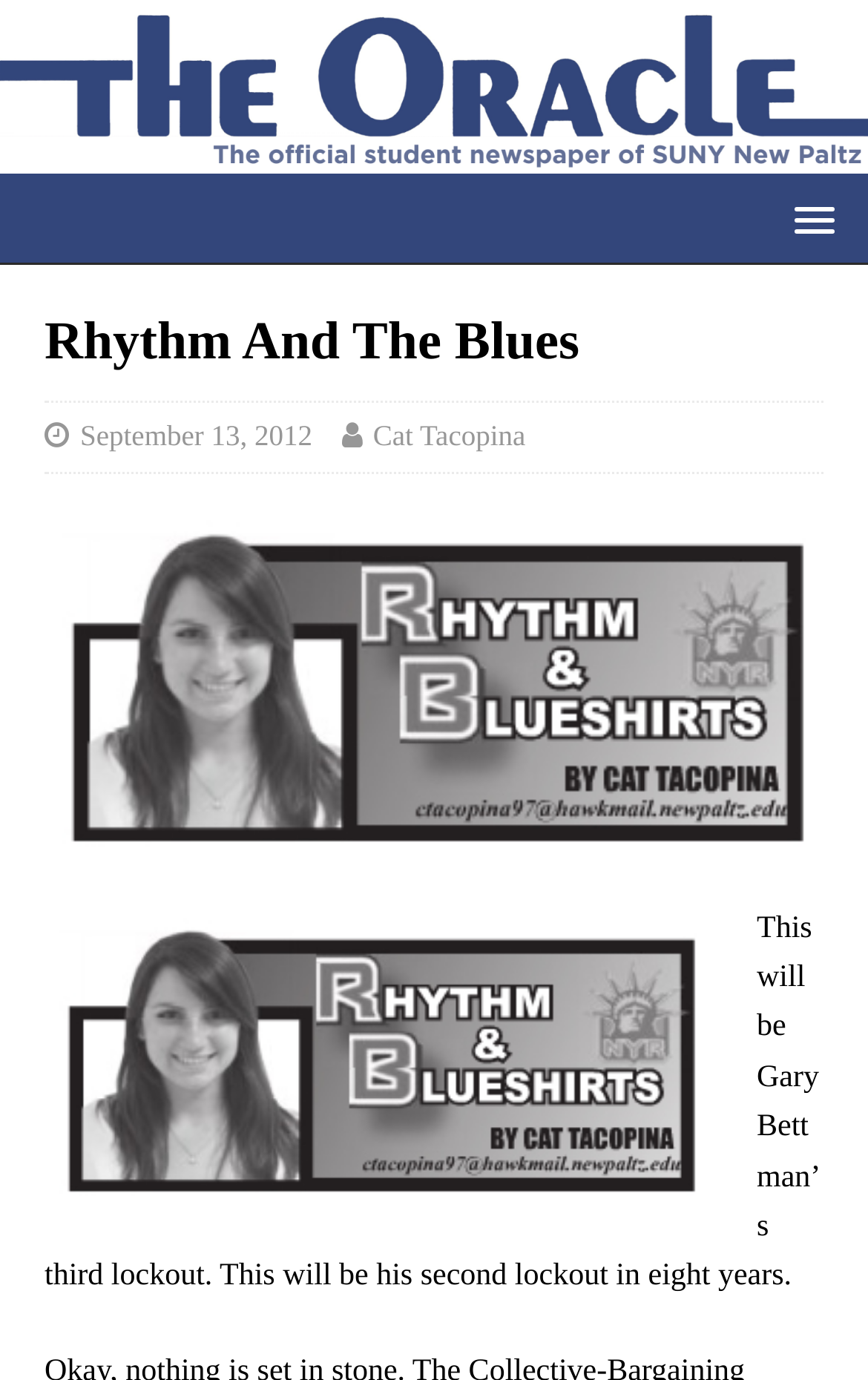Determine the bounding box coordinates for the UI element described. Format the coordinates as (top-left x, top-left y, bottom-right x, bottom-right y) and ensure all values are between 0 and 1. Element description: MENU

[0.872, 0.134, 0.987, 0.181]